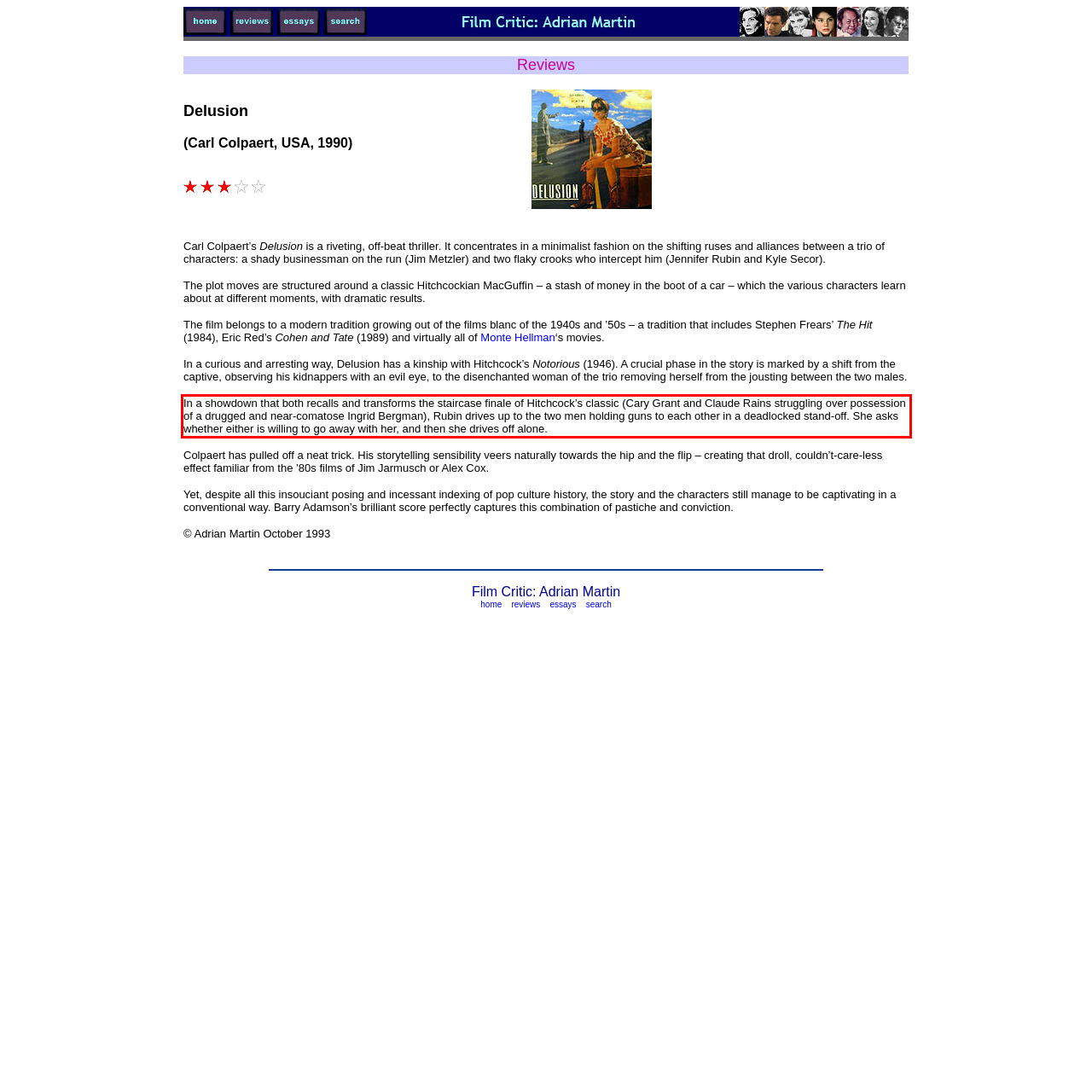Please look at the webpage screenshot and extract the text enclosed by the red bounding box.

In a showdown that both recalls and transforms the staircase finale of Hitchcock’s classic (Cary Grant and Claude Rains struggling over possession of a drugged and near-comatose Ingrid Bergman), Rubin drives up to the two men holding guns to each other in a deadlocked stand-off. She asks whether either is willing to go away with her, and then she drives off alone.